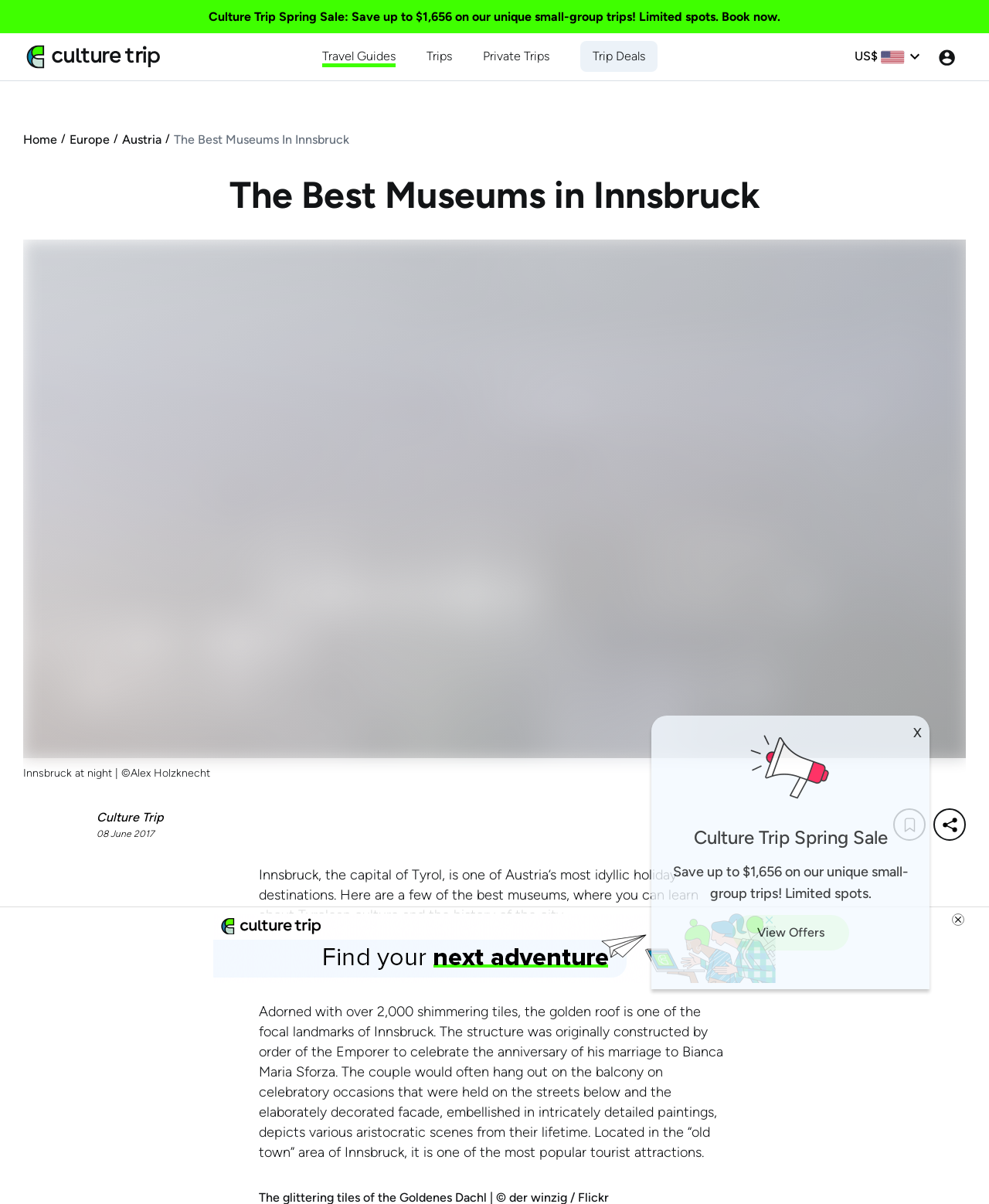Determine the bounding box coordinates of the element's region needed to click to follow the instruction: "View Trip Deals". Provide these coordinates as four float numbers between 0 and 1, formatted as [left, top, right, bottom].

[0.599, 0.039, 0.652, 0.054]